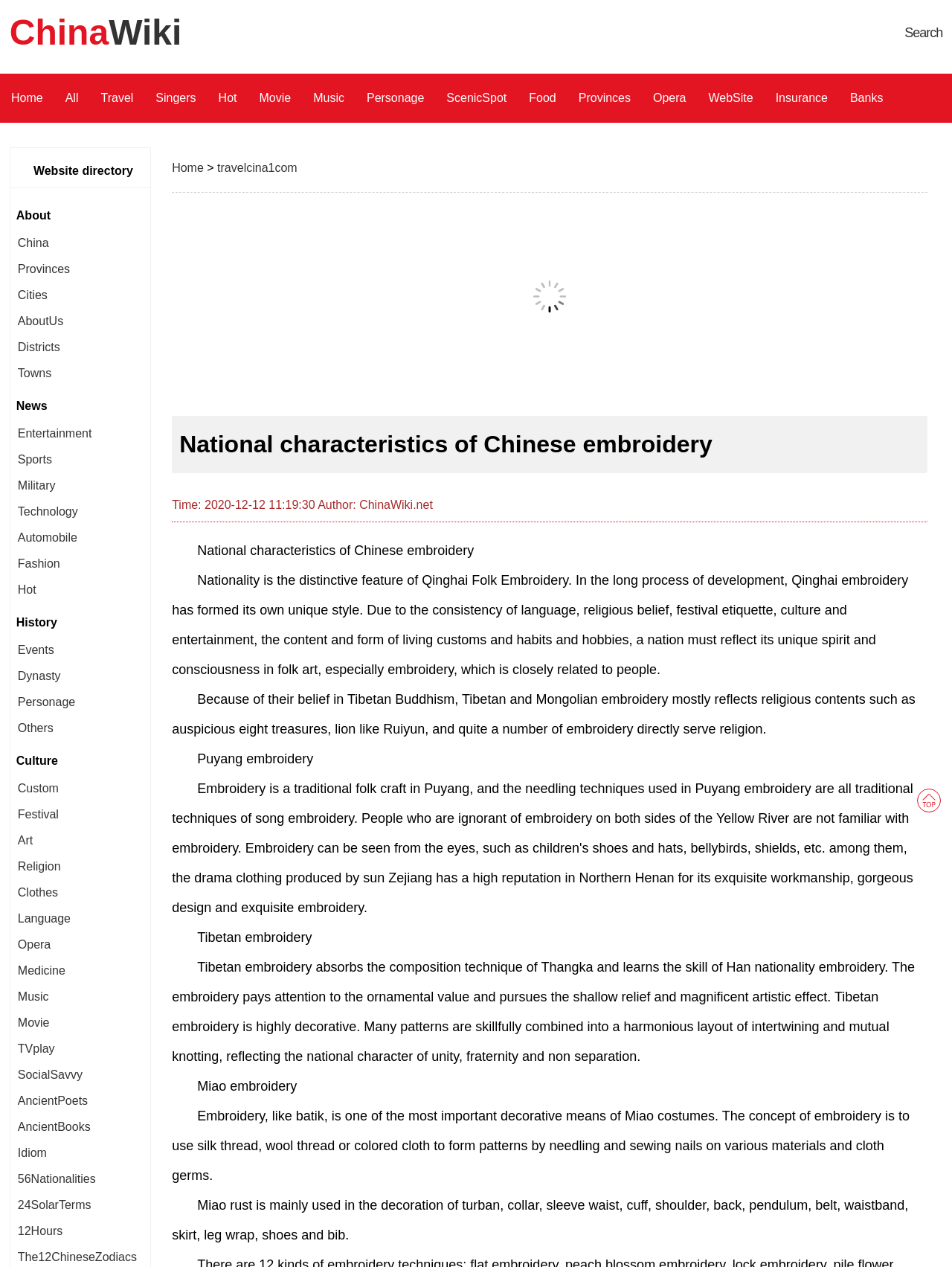Look at the image and write a detailed answer to the question: 
What is Miao embroidery used for?

The webpage states that embroidery, like batik, is one of the most important decorative means of Miao costumes, and is used to decorate various parts of clothing such as turbans, collars, and sleeves.